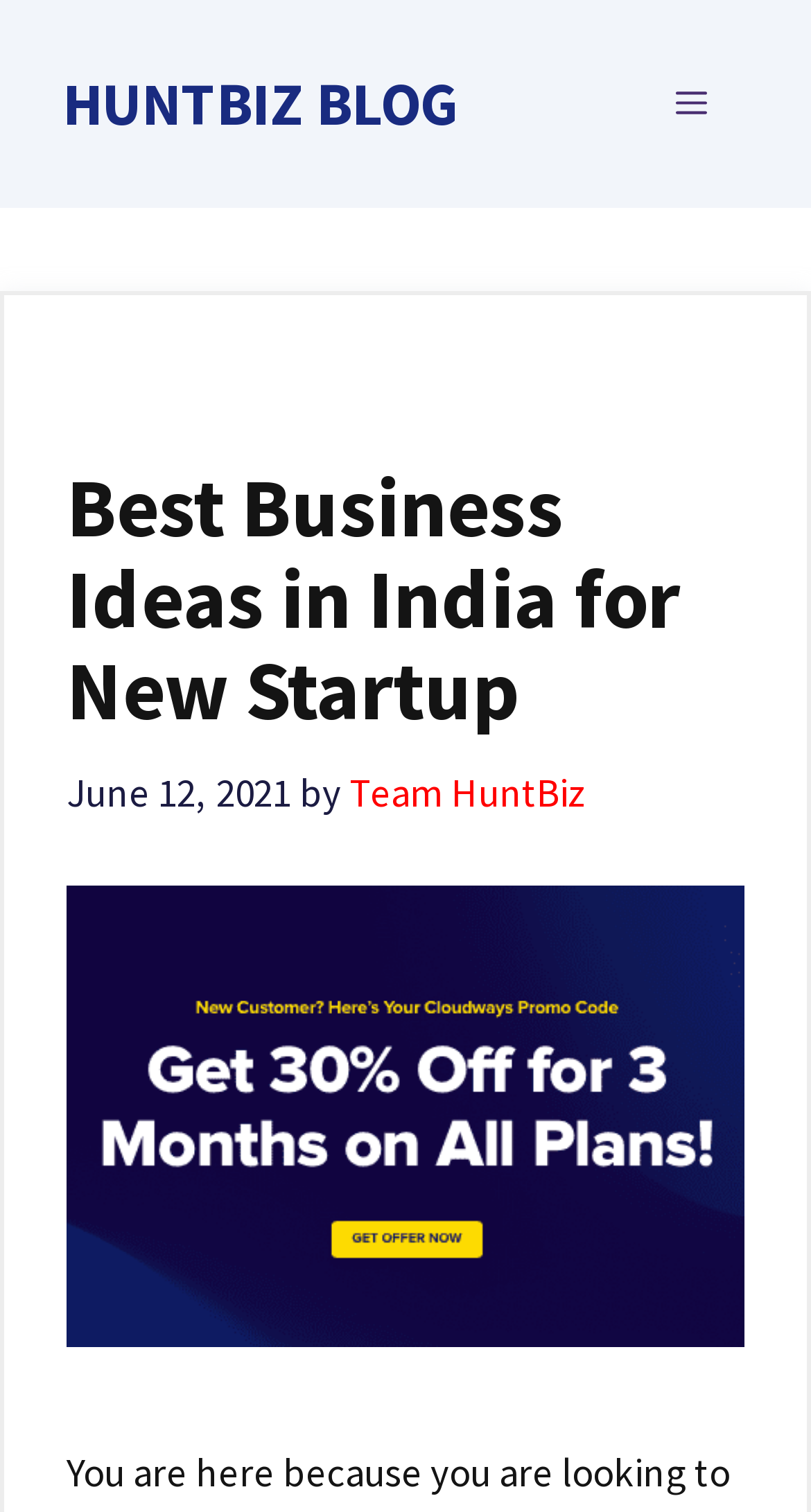Respond to the following question with a brief word or phrase:
What is the date of the article?

June 12, 2021